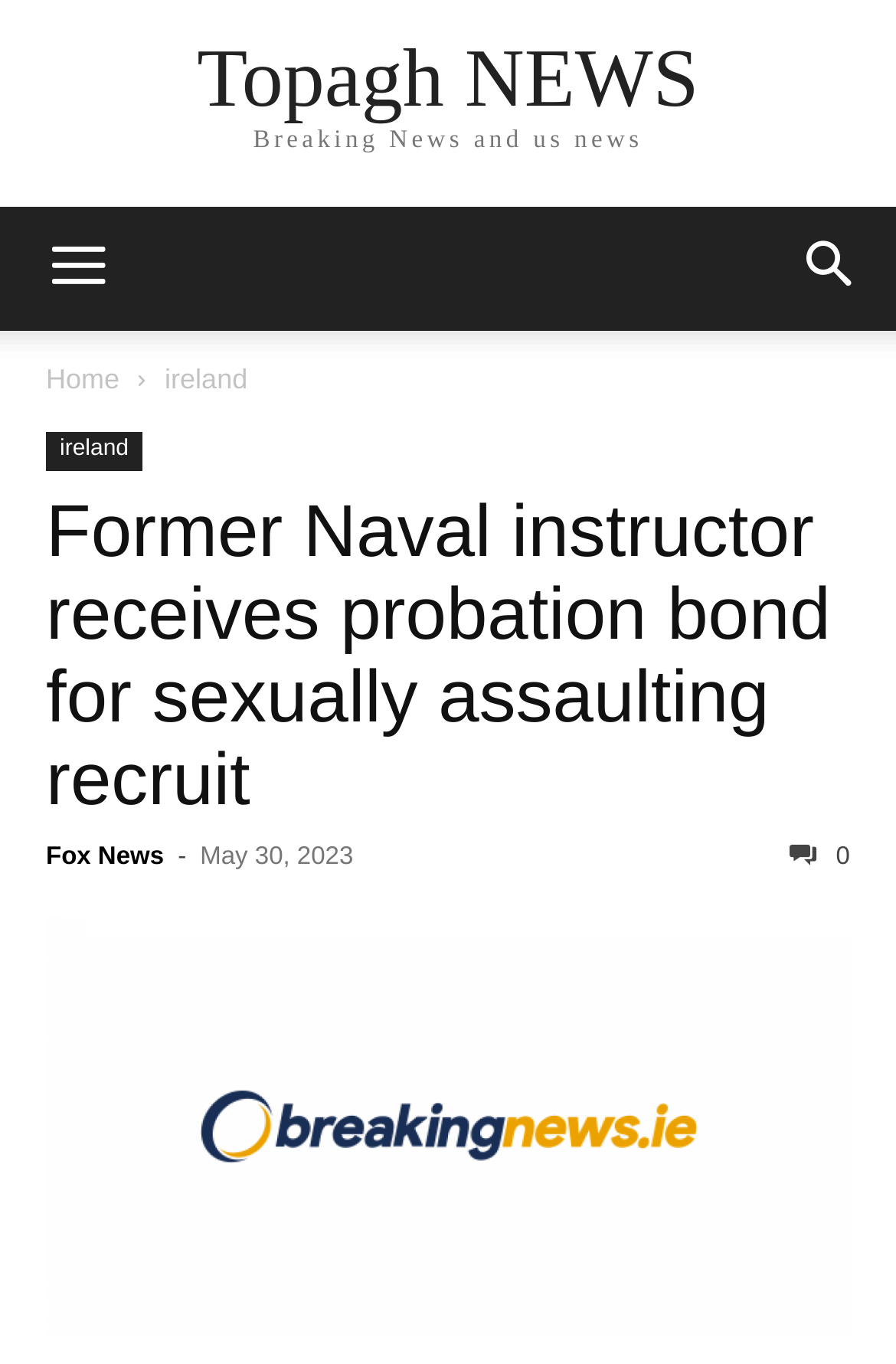Give a concise answer of one word or phrase to the question: 
How many images are there in the article?

1